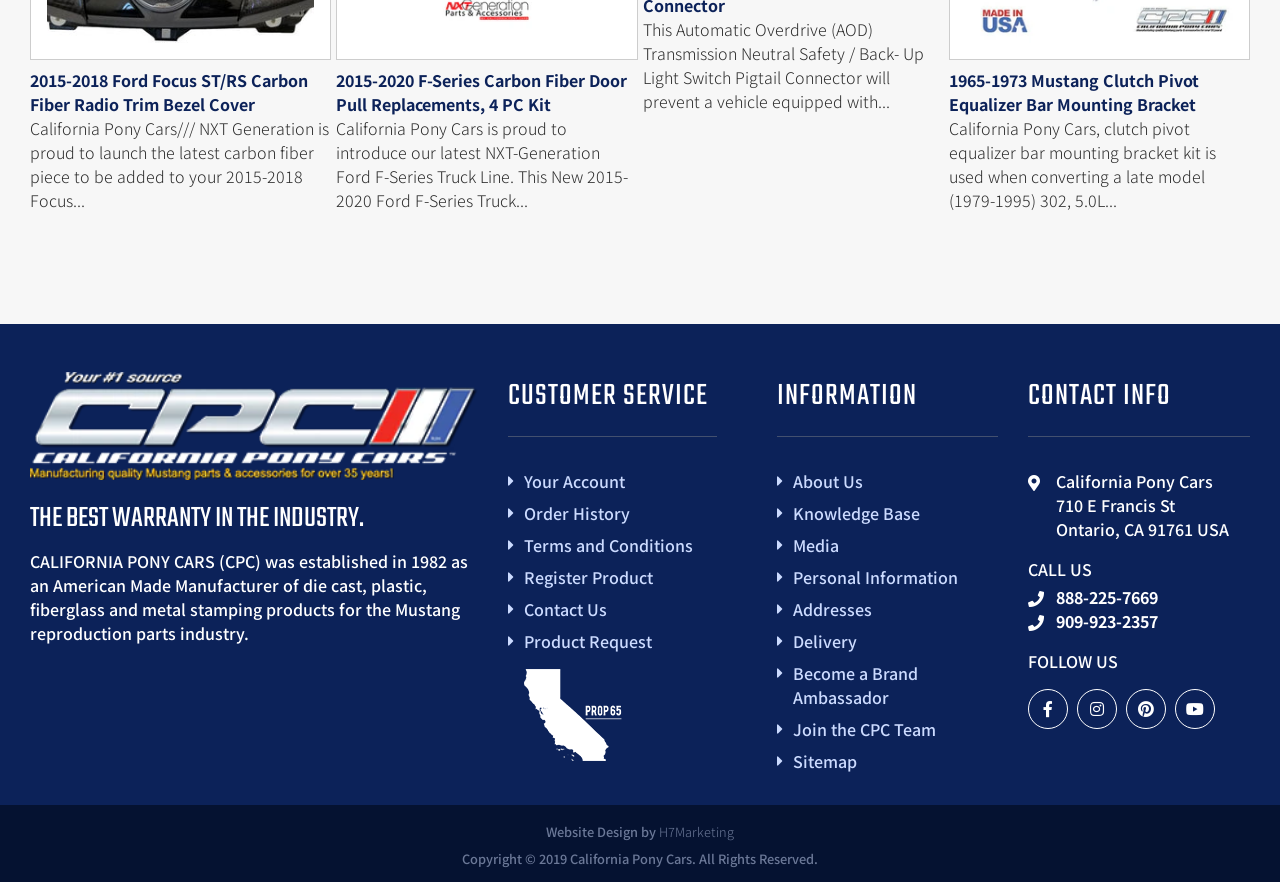Identify the bounding box coordinates for the element you need to click to achieve the following task: "Call California Pony Cars". Provide the bounding box coordinates as four float numbers between 0 and 1, in the form [left, top, right, bottom].

[0.803, 0.664, 0.905, 0.691]